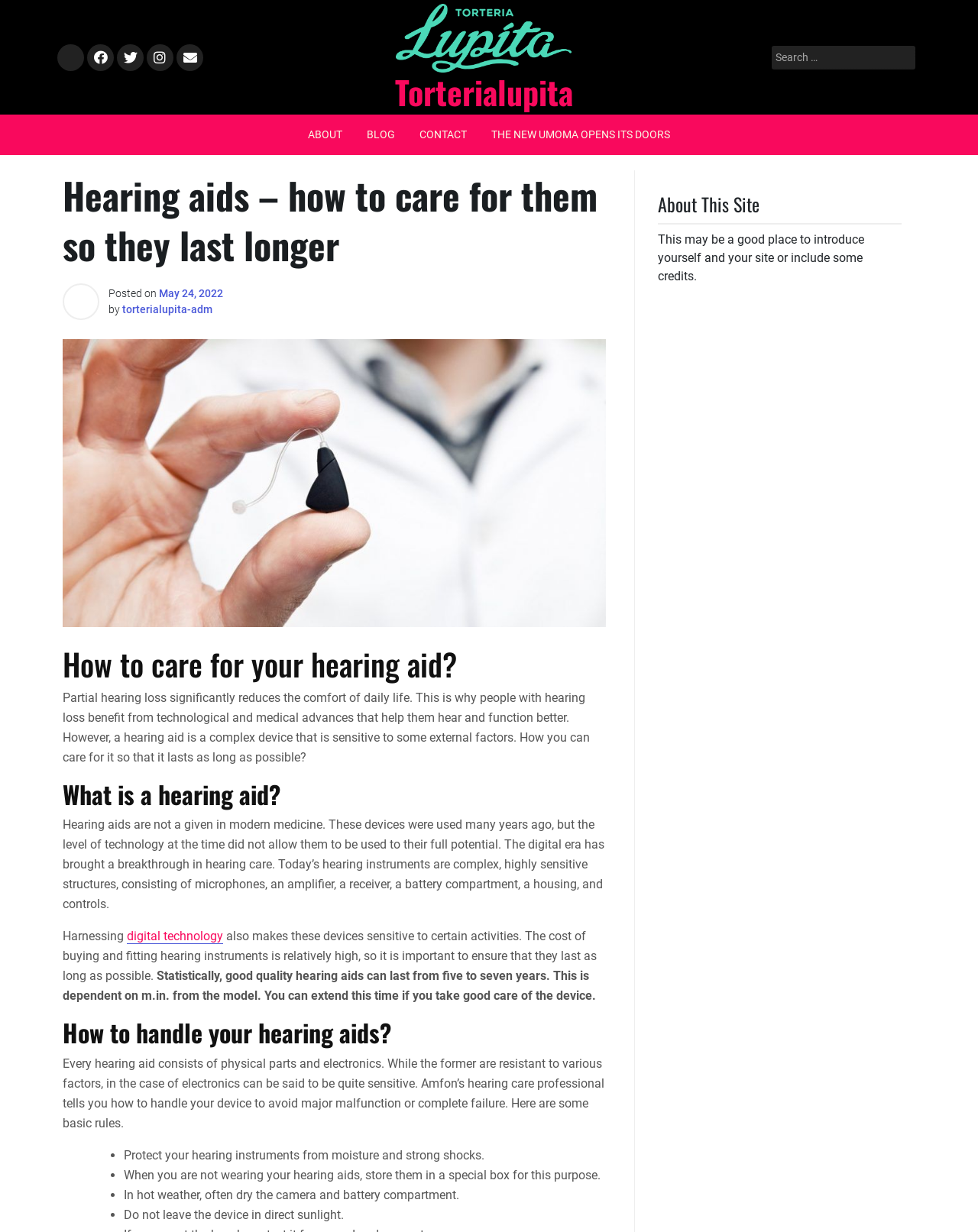Please find the bounding box coordinates of the clickable region needed to complete the following instruction: "Learn about hearing aids". The bounding box coordinates must consist of four float numbers between 0 and 1, i.e., [left, top, right, bottom].

[0.064, 0.633, 0.62, 0.657]